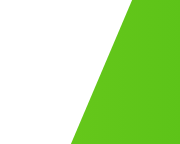Provide a comprehensive description of the image.

The image features a vibrant design element, prominently showcasing a bold green shape that transitions into a lighter shade, creating a dynamic and modern visual effect. This design serves as a striking backdrop for the "Feel free to contact us!" section of a website, which emphasizes engagement with potential clients. The combination of the lively color and the invitation to connect suggests a welcoming atmosphere, ideal for inquiries regarding project solutions. This graphic enhances the overall aesthetics of the contact section, making it visually appealing and encouraging user interaction.